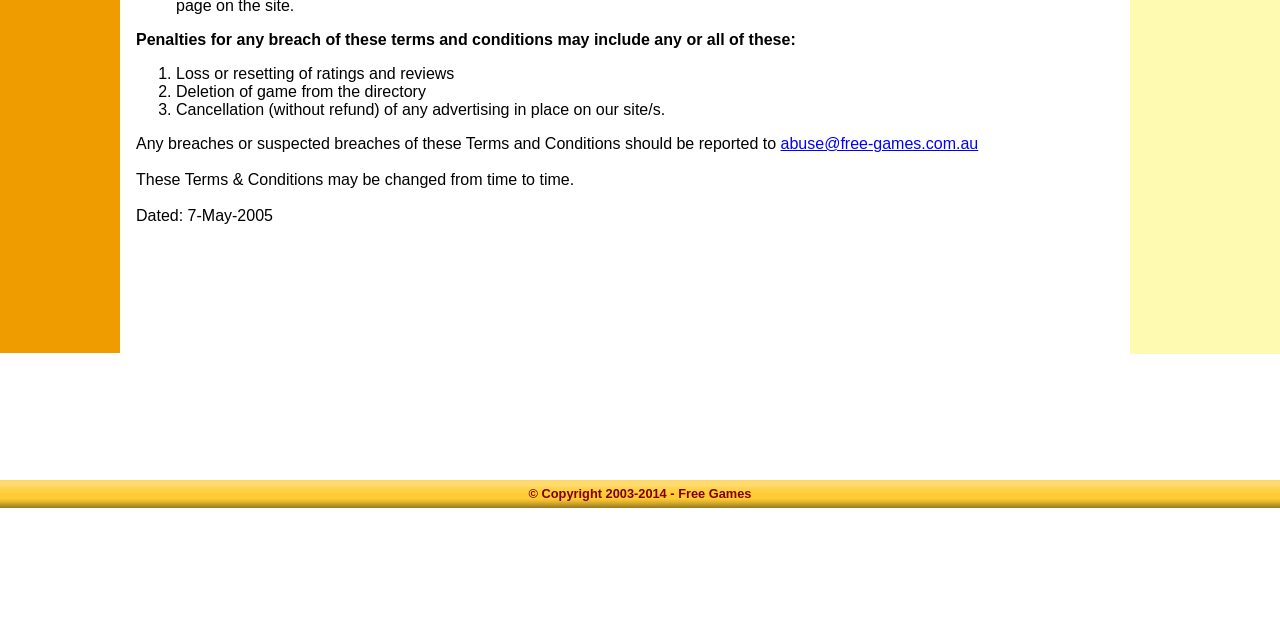Bounding box coordinates should be in the format (top-left x, top-left y, bottom-right x, bottom-right y) and all values should be floating point numbers between 0 and 1. Determine the bounding box coordinate for the UI element described as: Free Games

[0.53, 0.76, 0.587, 0.783]